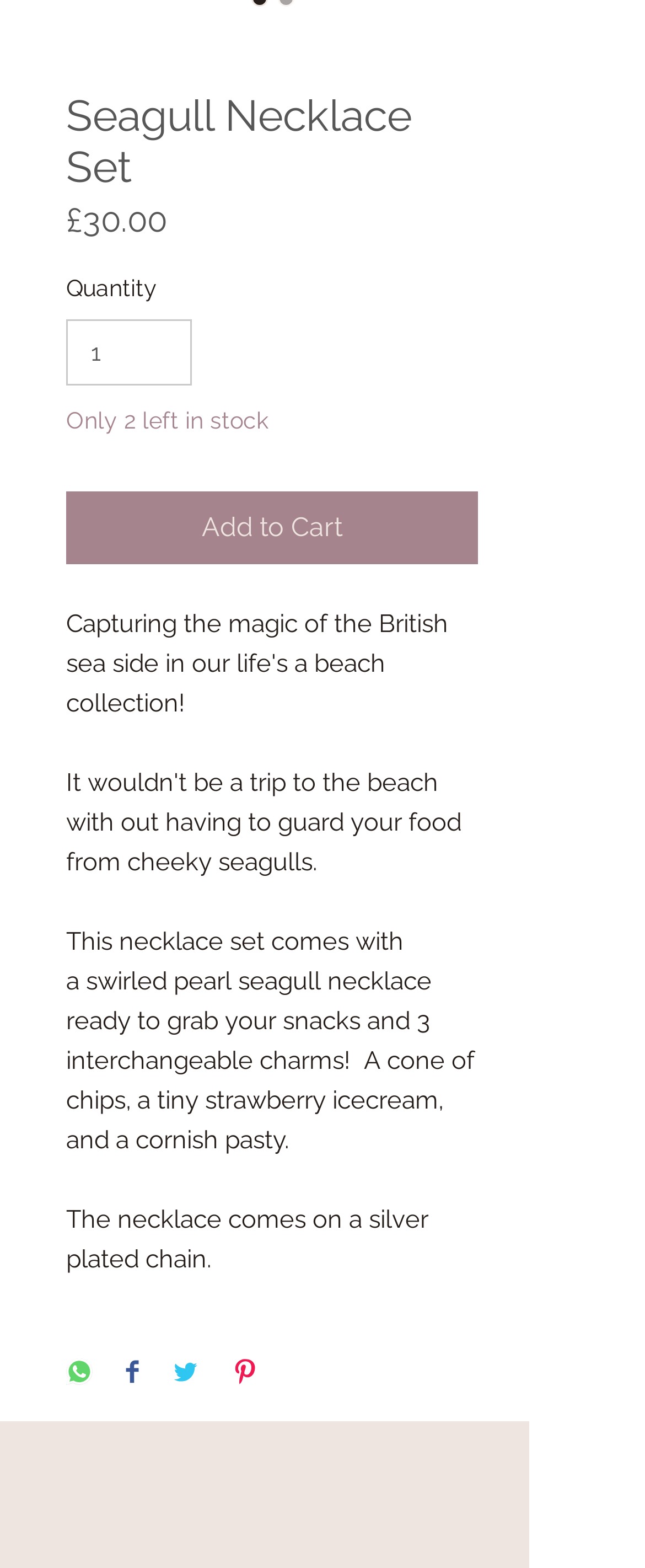Respond to the question below with a single word or phrase:
How many items are left in stock?

2